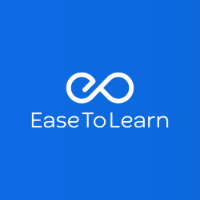Explain the image in detail, mentioning the main subjects and background elements.

The image showcases the logo of "EaseToLearn," set against a vibrant blue background. The logo features a stylized representation of an infinity symbol, seamlessly integrated with the text "EaseToLearn," which is rendered in a modern, clean font. This design conveys a sense of continuous learning and growth, reflecting the brand's commitment to providing accessible educational resources. The minimalist aesthetic reinforces the brand's focus on simplicity and clarity in the learning process, inviting users to explore their educational offerings.